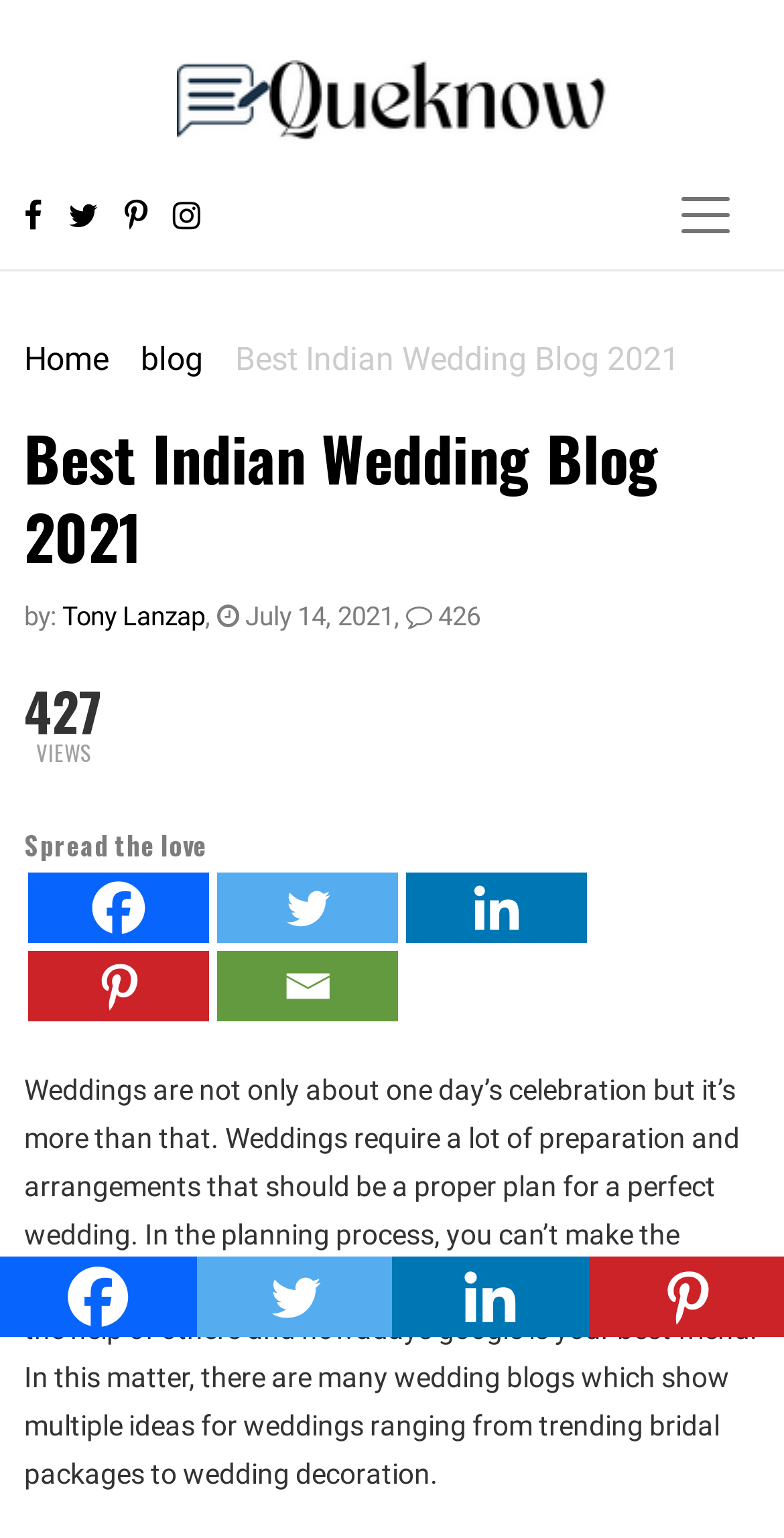What is the website's logo?
Using the details shown in the screenshot, provide a comprehensive answer to the question.

The website's logo can be found by looking at the top-left corner of the webpage, where the logo is displayed with the text 'Queknow Logo'.